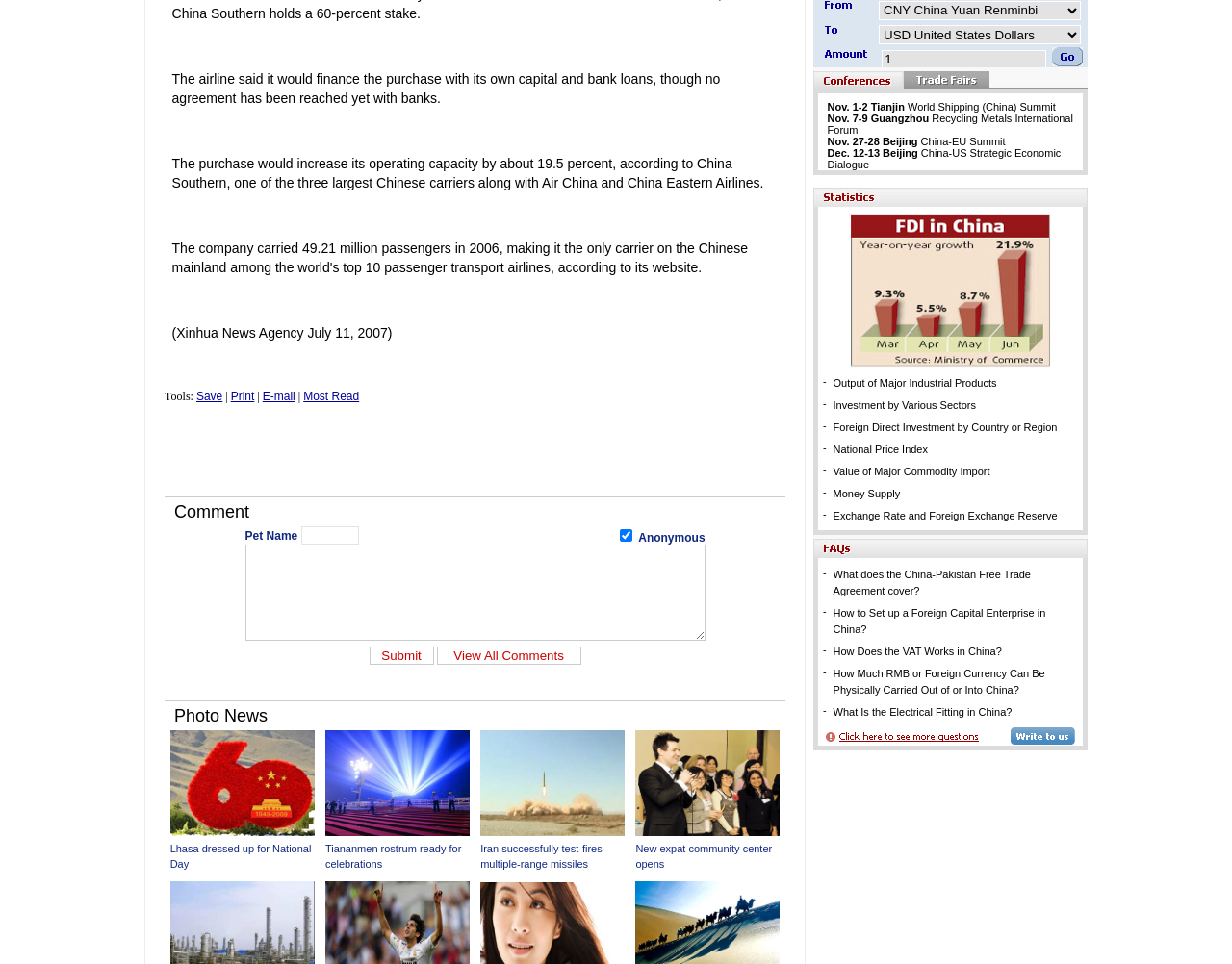From the webpage screenshot, identify the region described by Buildings. Provide the bounding box coordinates as (top-left x, top-left y, bottom-right x, bottom-right y), with each value being a floating point number between 0 and 1.

None